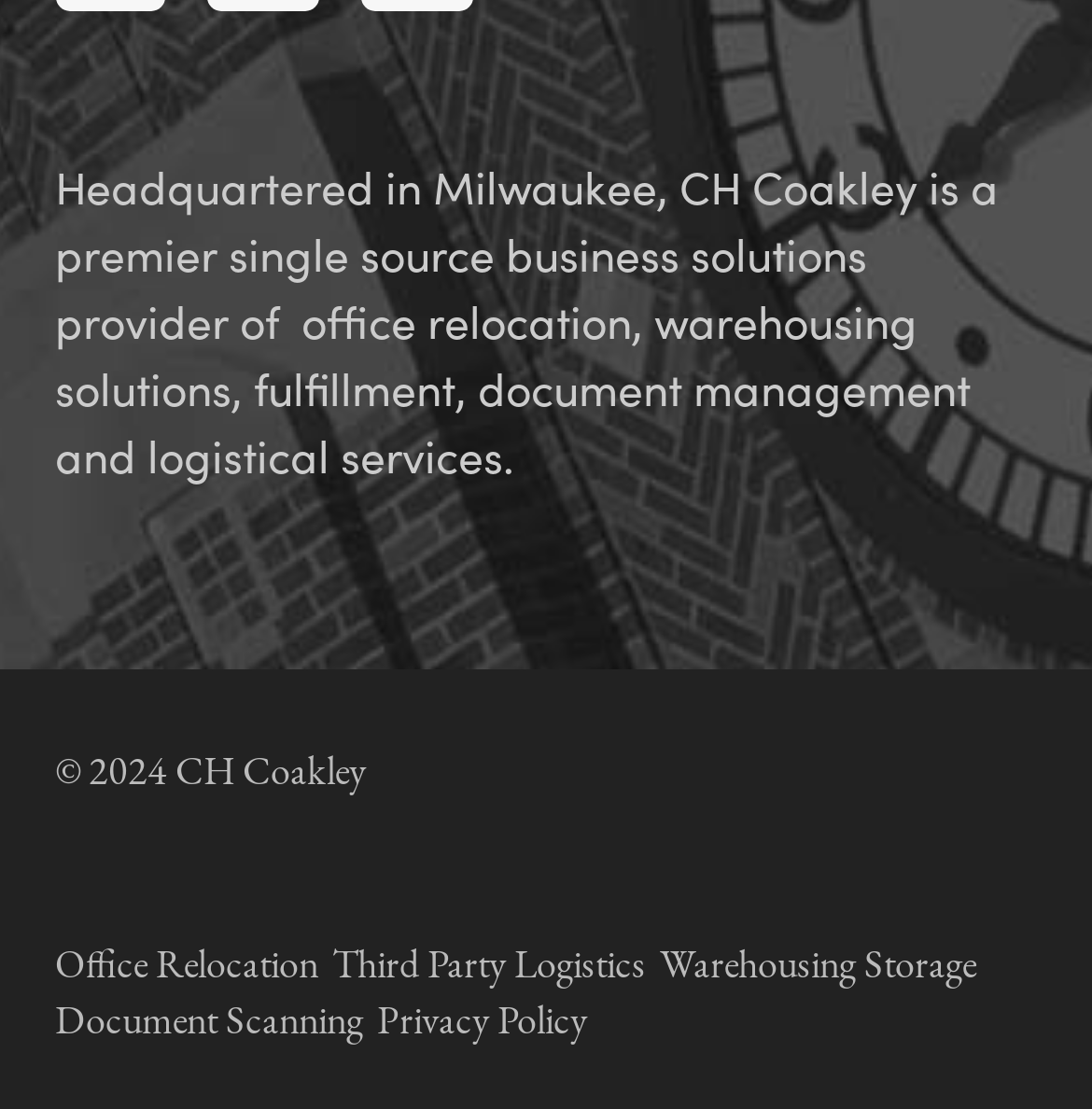Given the webpage screenshot and the description, determine the bounding box coordinates (top-left x, top-left y, bottom-right x, bottom-right y) that define the location of the UI element matching this description: Privacy Policy

None